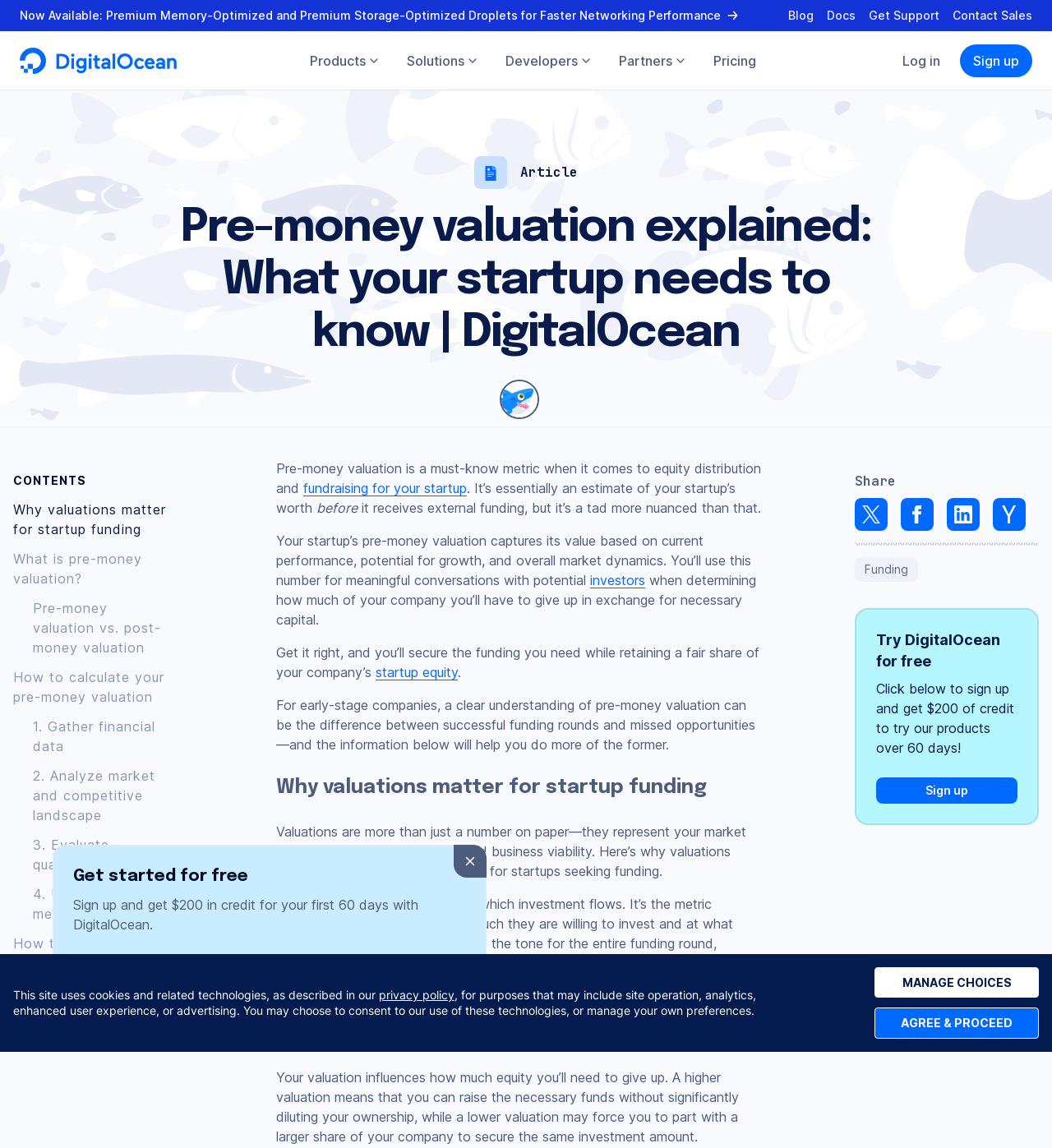Your task is to find and give the main heading text of the webpage.

Pre-money valuation explained: What your startup needs to know | DigitalOcean